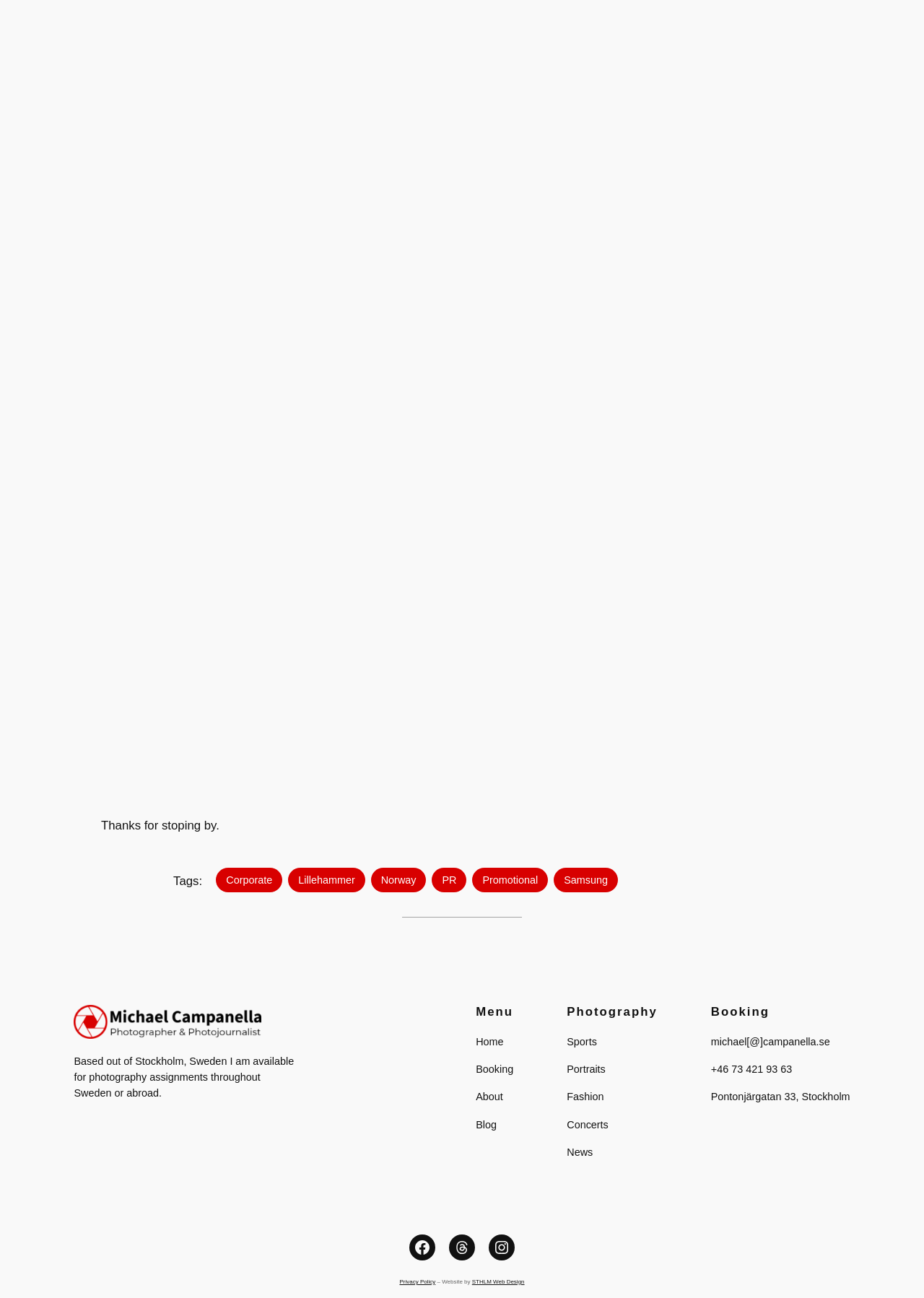Pinpoint the bounding box coordinates of the element to be clicked to execute the instruction: "Visit the photographer's homepage".

[0.08, 0.774, 0.283, 0.801]